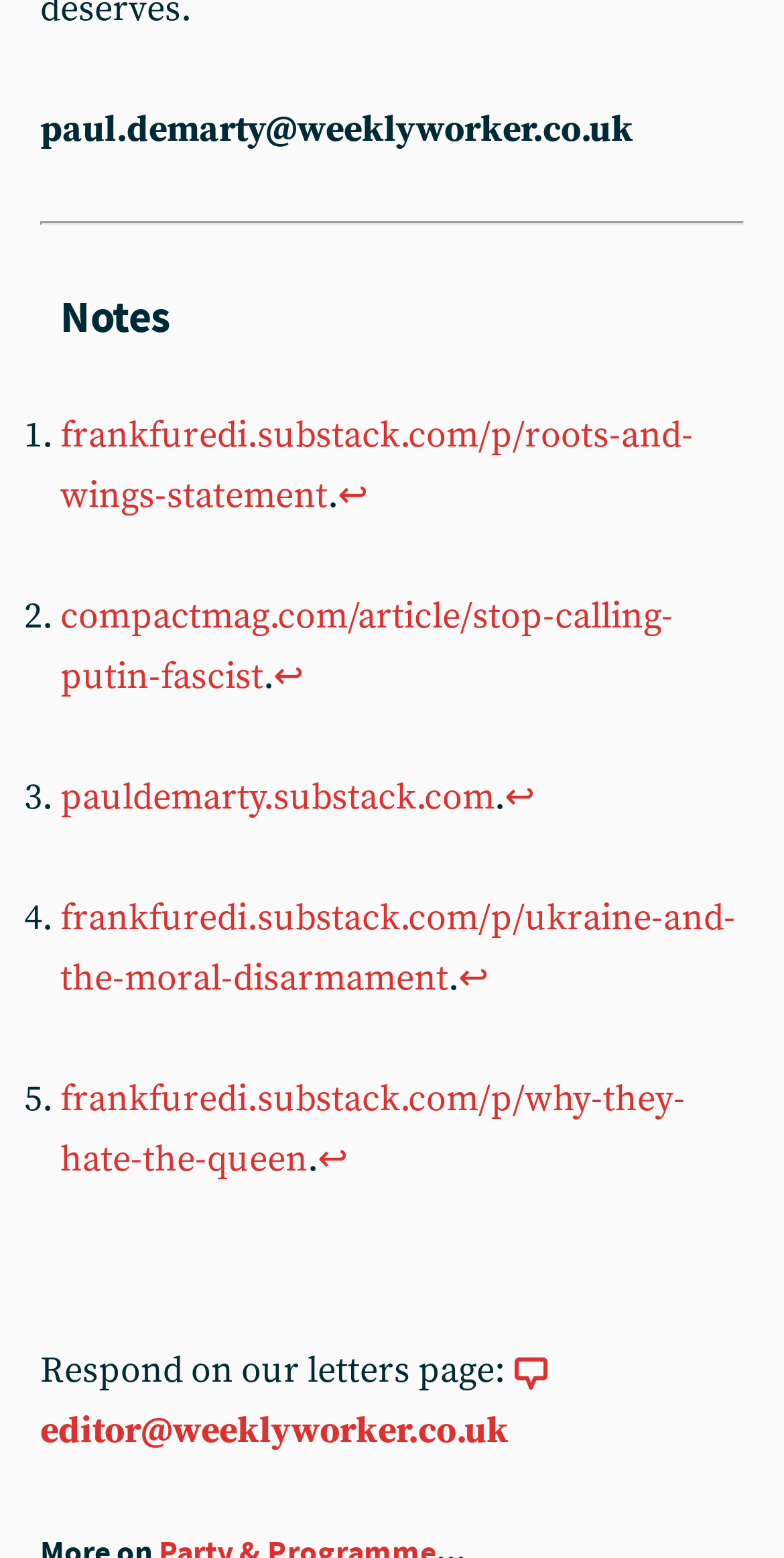Locate the bounding box coordinates of the segment that needs to be clicked to meet this instruction: "Visit Paul Demarty's Substack page".

[0.077, 0.497, 0.631, 0.527]